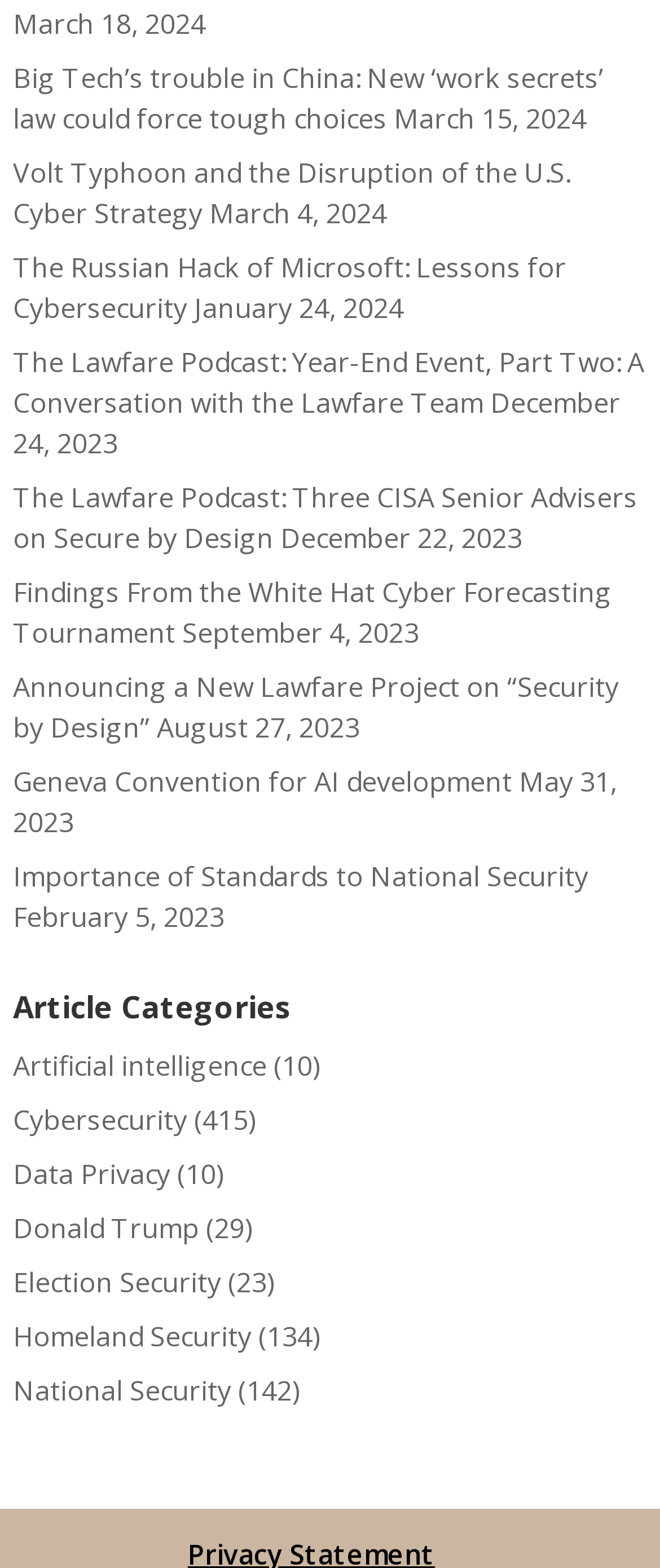How many articles are related to National Security?
Look at the image and answer the question using a single word or phrase.

142